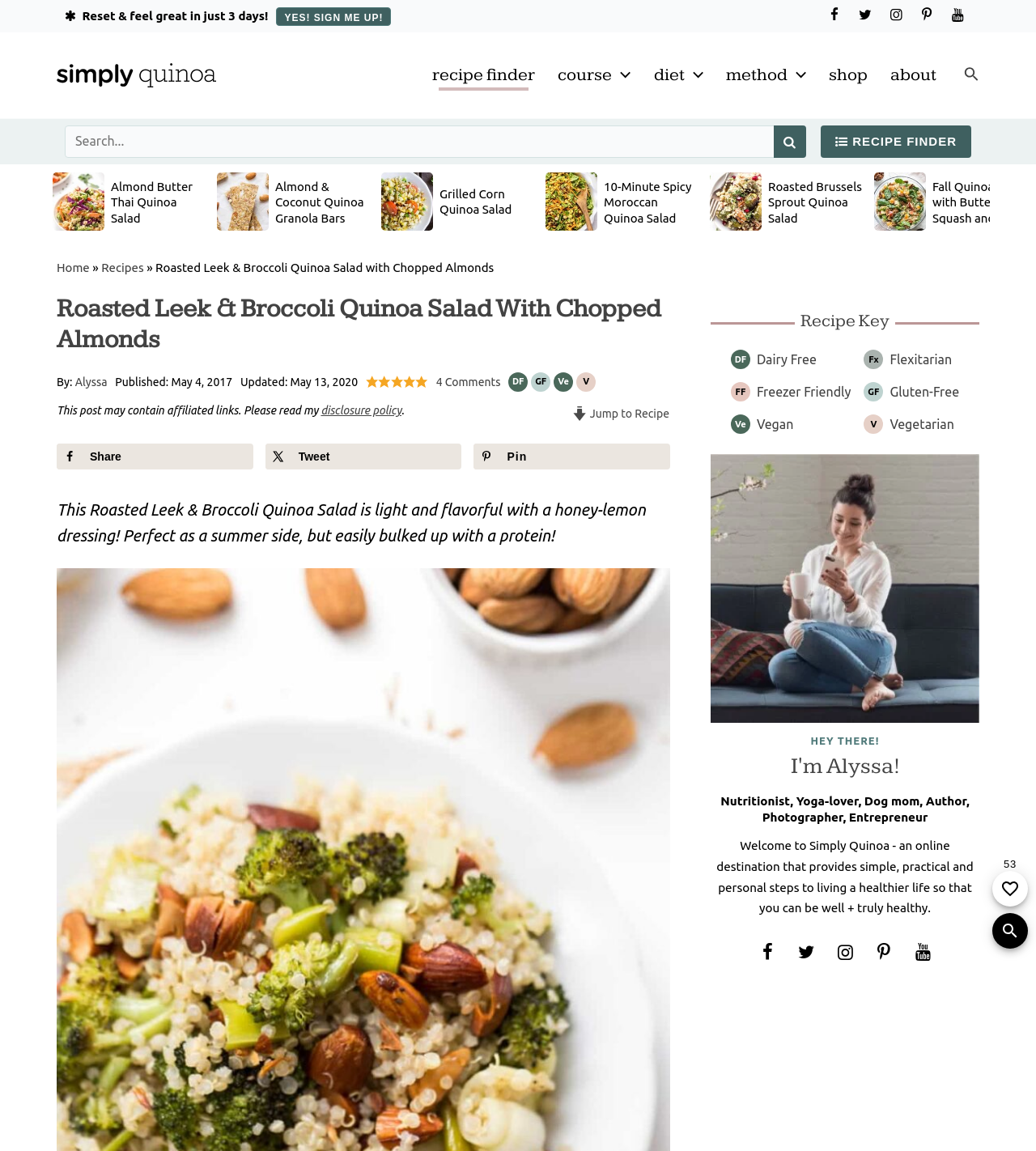Please provide the bounding box coordinates for the element that needs to be clicked to perform the instruction: "Click on the Simply Quinoa logo". The coordinates must consist of four float numbers between 0 and 1, formatted as [left, top, right, bottom].

[0.055, 0.055, 0.209, 0.076]